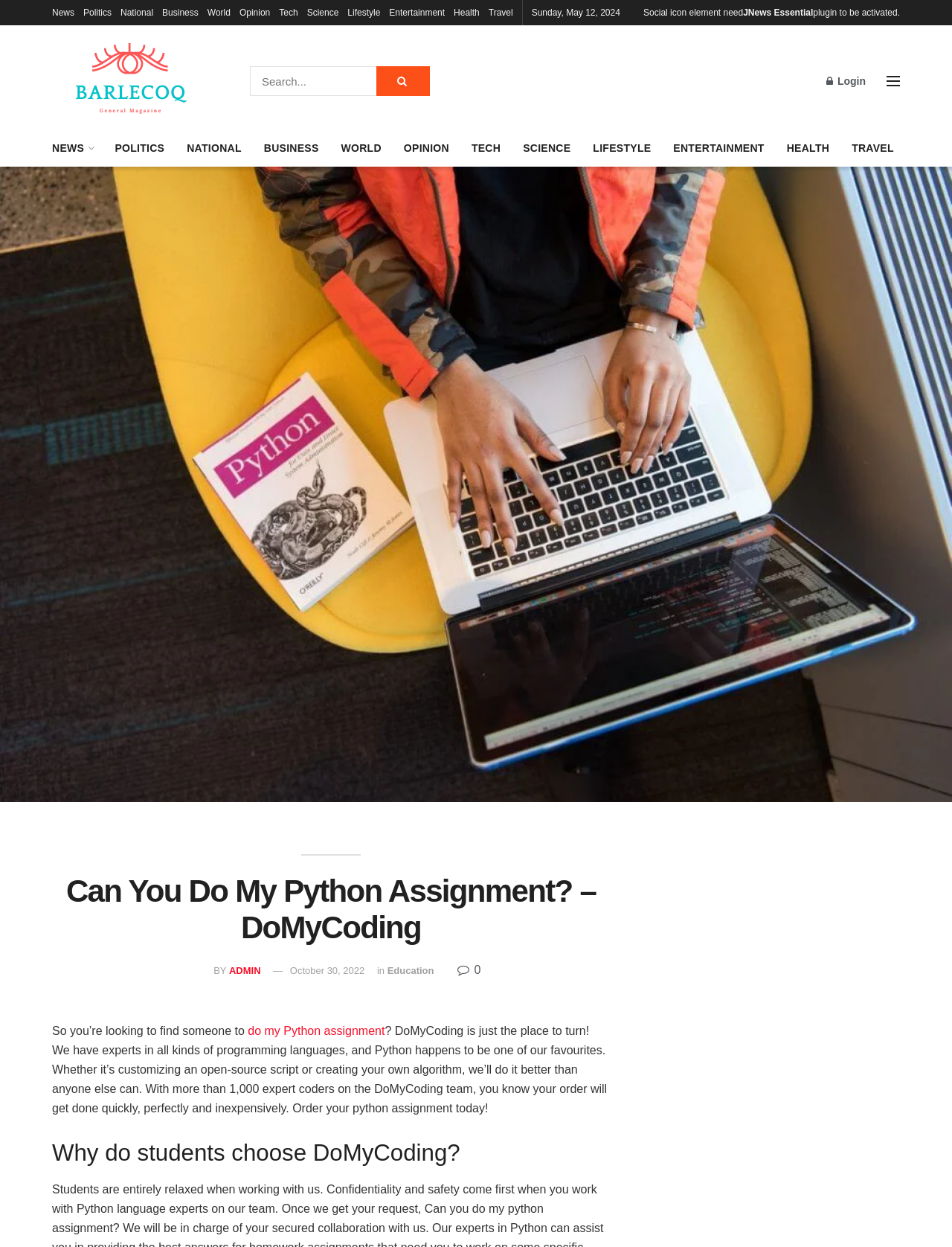What is the name of the company mentioned on the webpage?
Using the information from the image, give a concise answer in one word or a short phrase.

Barlecoq